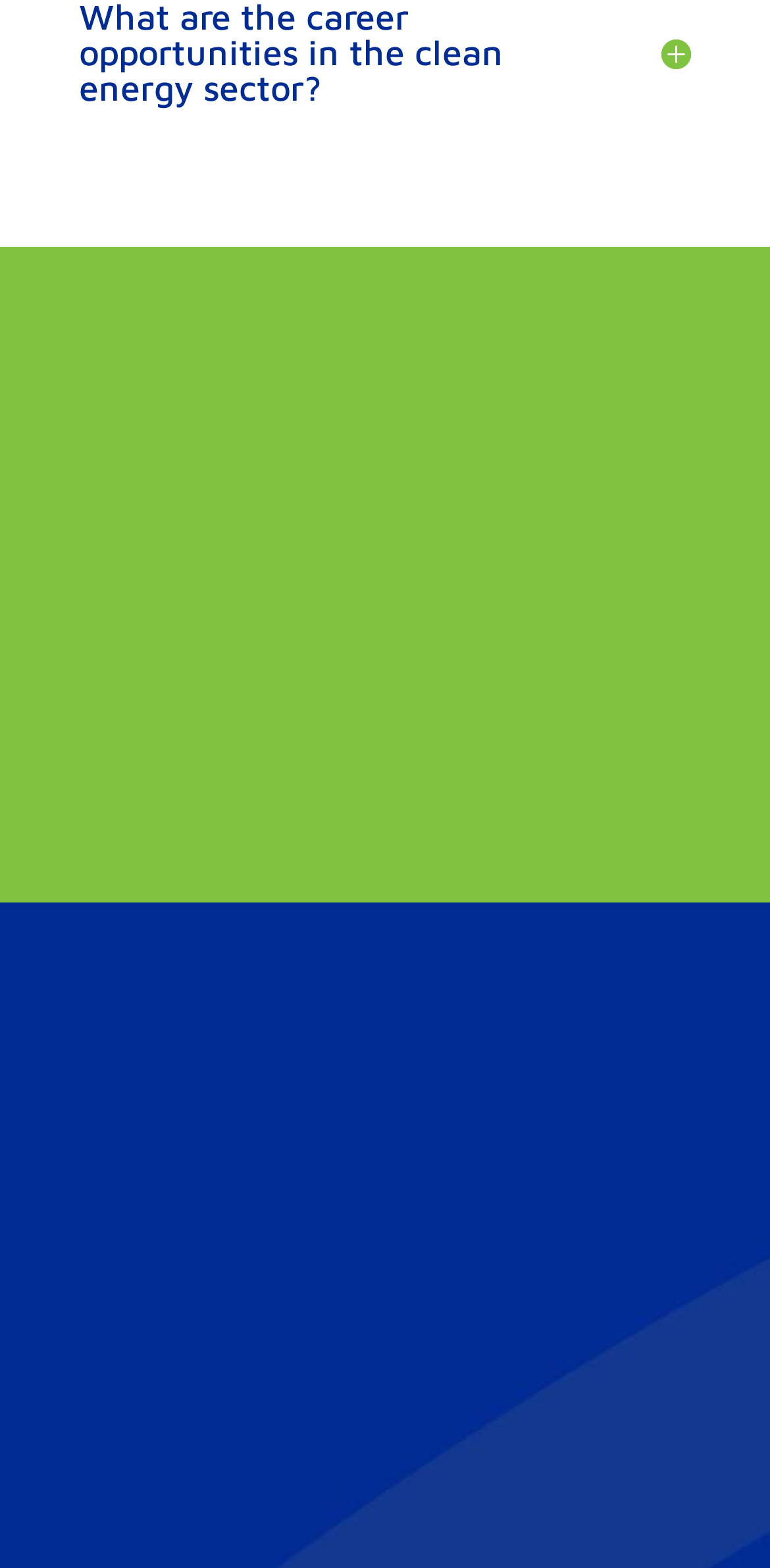Specify the bounding box coordinates of the area that needs to be clicked to achieve the following instruction: "Visit the BITHGROUP website".

[0.051, 0.674, 0.318, 0.699]